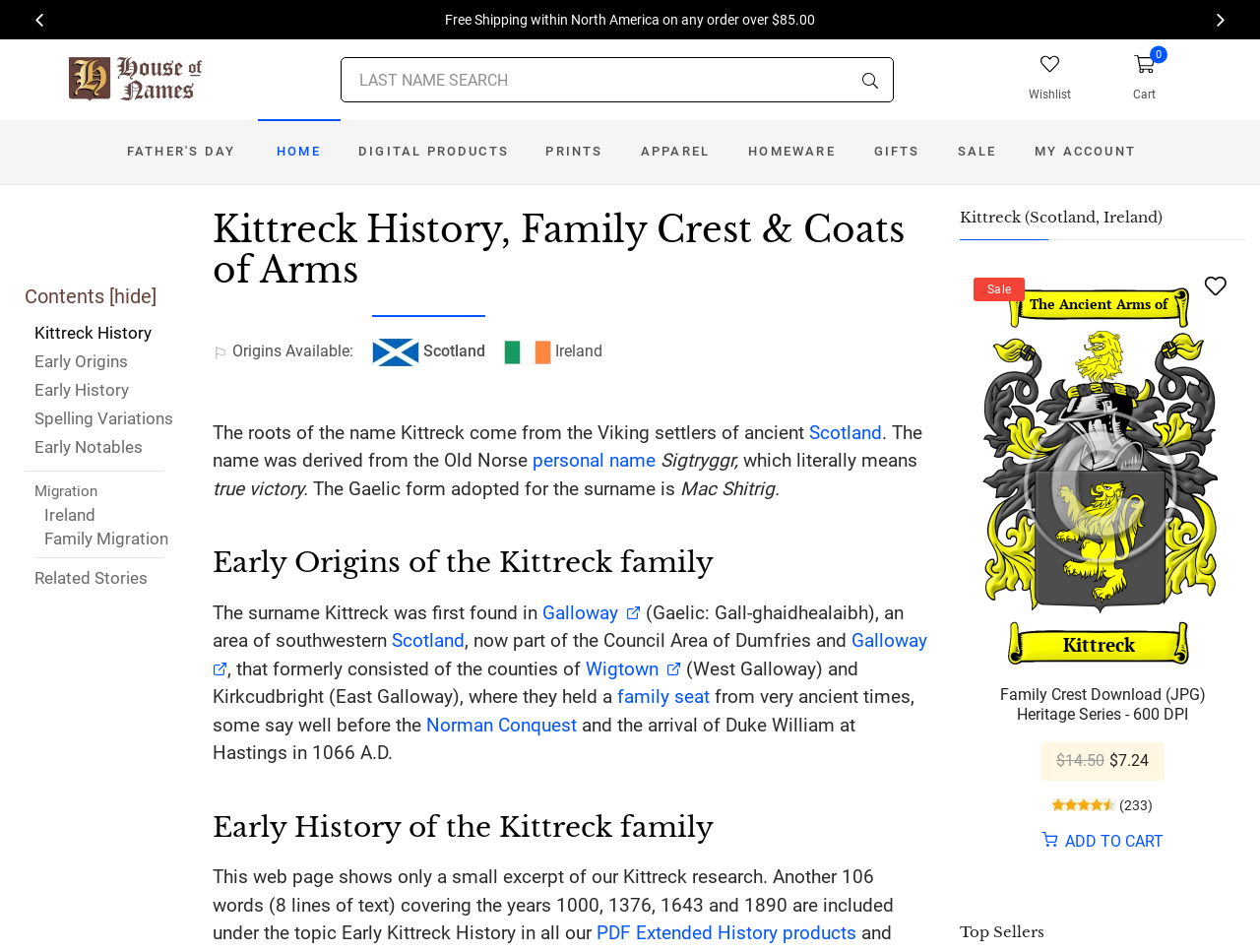Determine the bounding box coordinates for the area you should click to complete the following instruction: "Add to cart".

[0.827, 0.874, 0.923, 0.894]